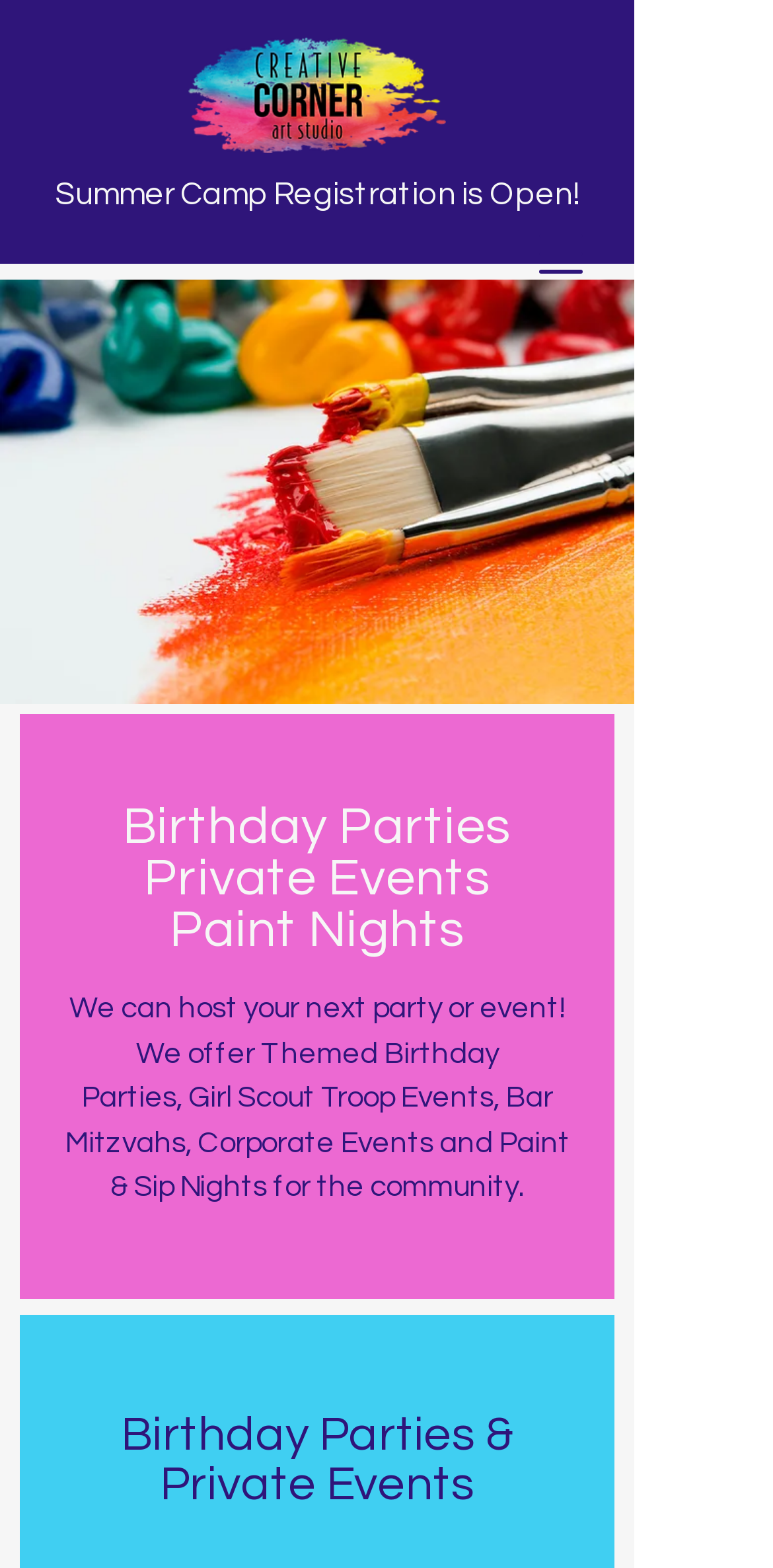Based on the element description, predict the bounding box coordinates (top-left x, top-left y, bottom-right x, bottom-right y) for the UI element in the screenshot: Summer Camp Registration is Open!

[0.072, 0.114, 0.749, 0.134]